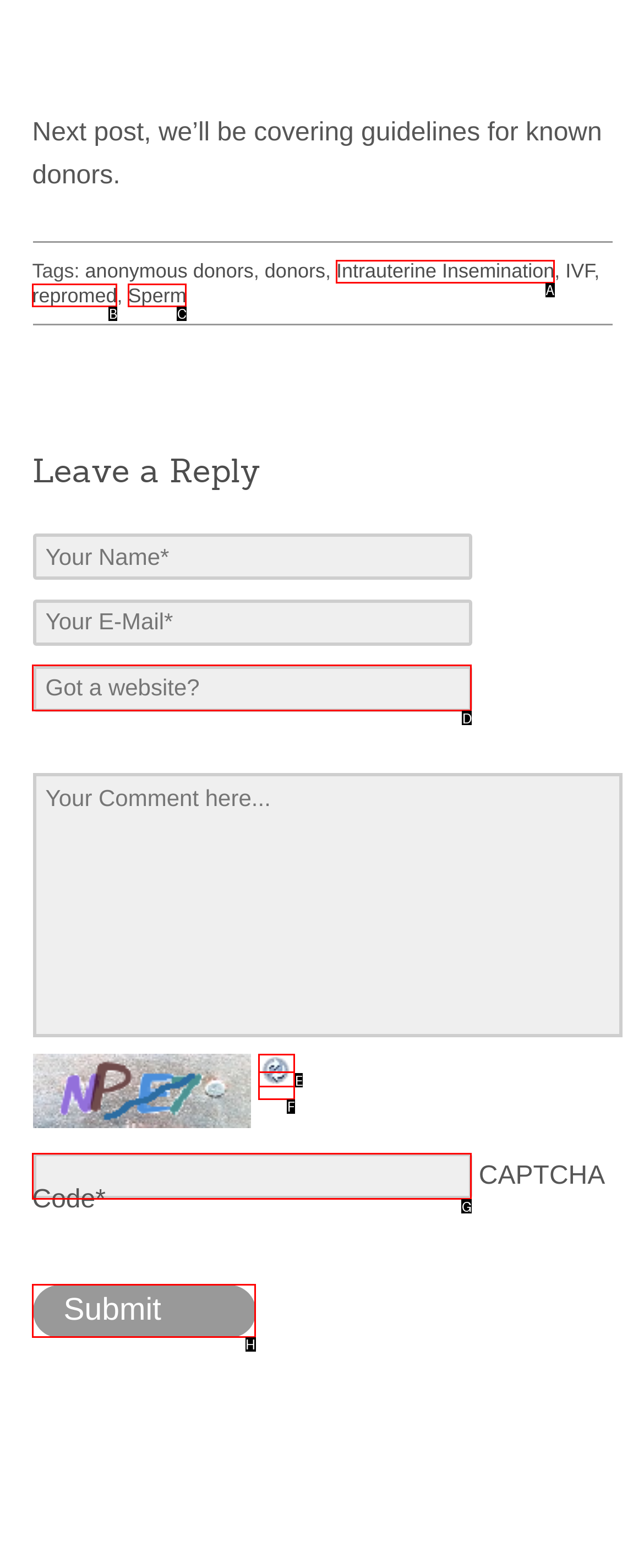Show which HTML element I need to click to perform this task: Click the 'Submit' button Answer with the letter of the correct choice.

H